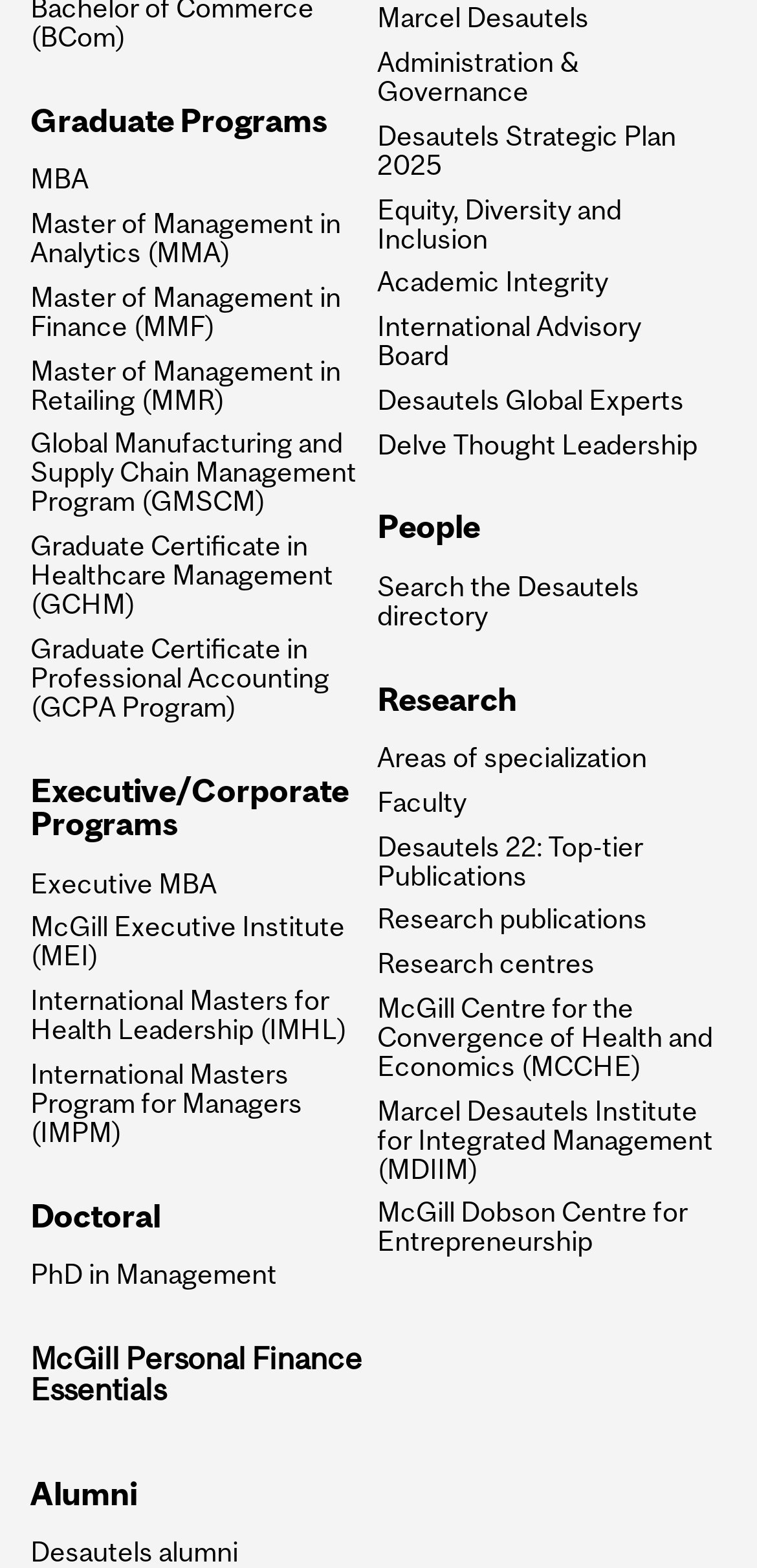What type of research is mentioned on this webpage?
Please answer using one word or phrase, based on the screenshot.

Health economics